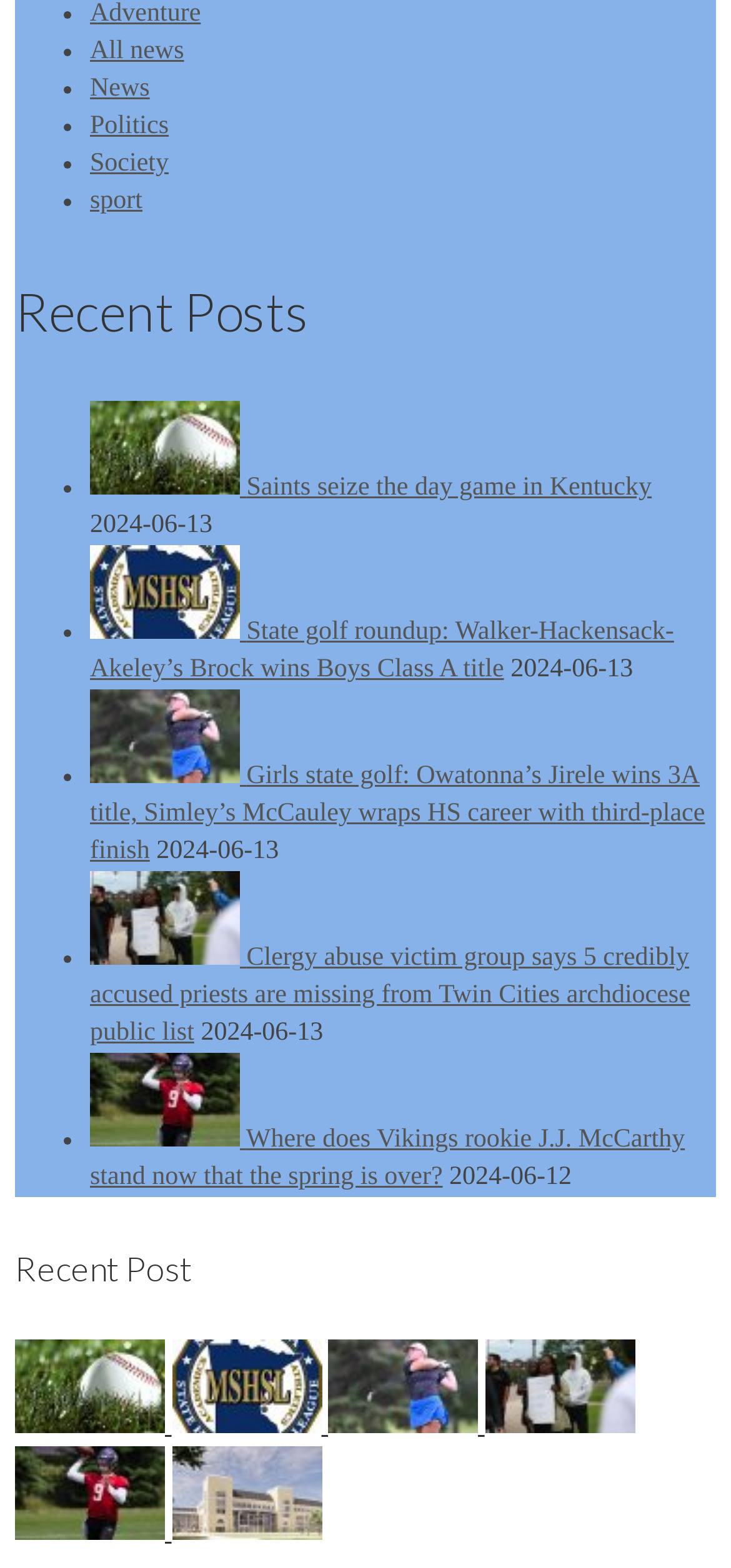Using the information in the image, give a comprehensive answer to the question: 
How many recent posts are listed?

I counted the number of links under the heading 'Recent Posts', which are 5, so there are 5 recent posts listed.